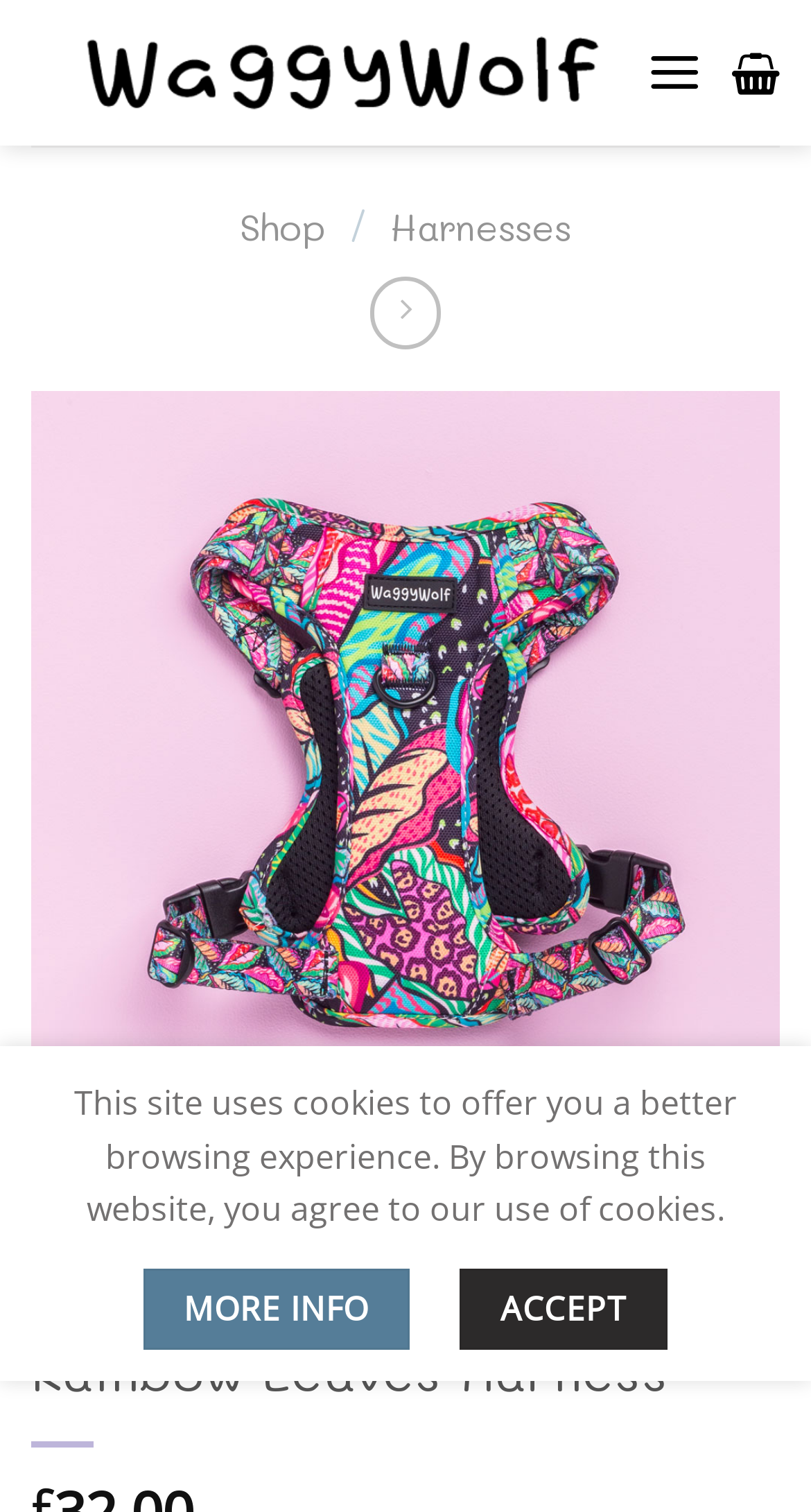Calculate the bounding box coordinates for the UI element based on the following description: "More info". Ensure the coordinates are four float numbers between 0 and 1, i.e., [left, top, right, bottom].

[0.176, 0.839, 0.506, 0.893]